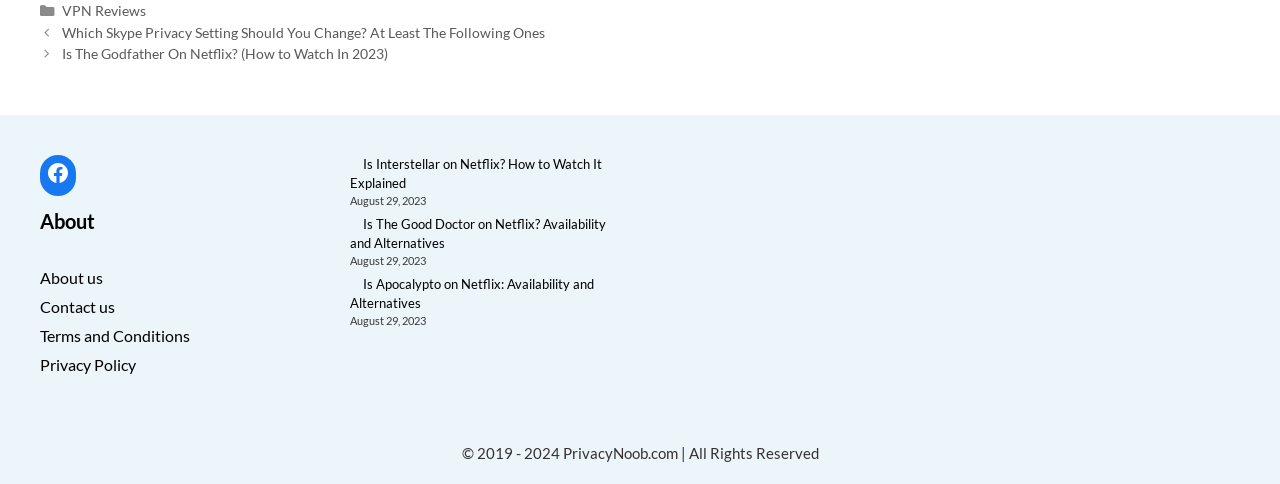How many categories are listed?
Look at the webpage screenshot and answer the question with a detailed explanation.

I counted the number of category links on the webpage and found only one, which is 'VPN Reviews'.